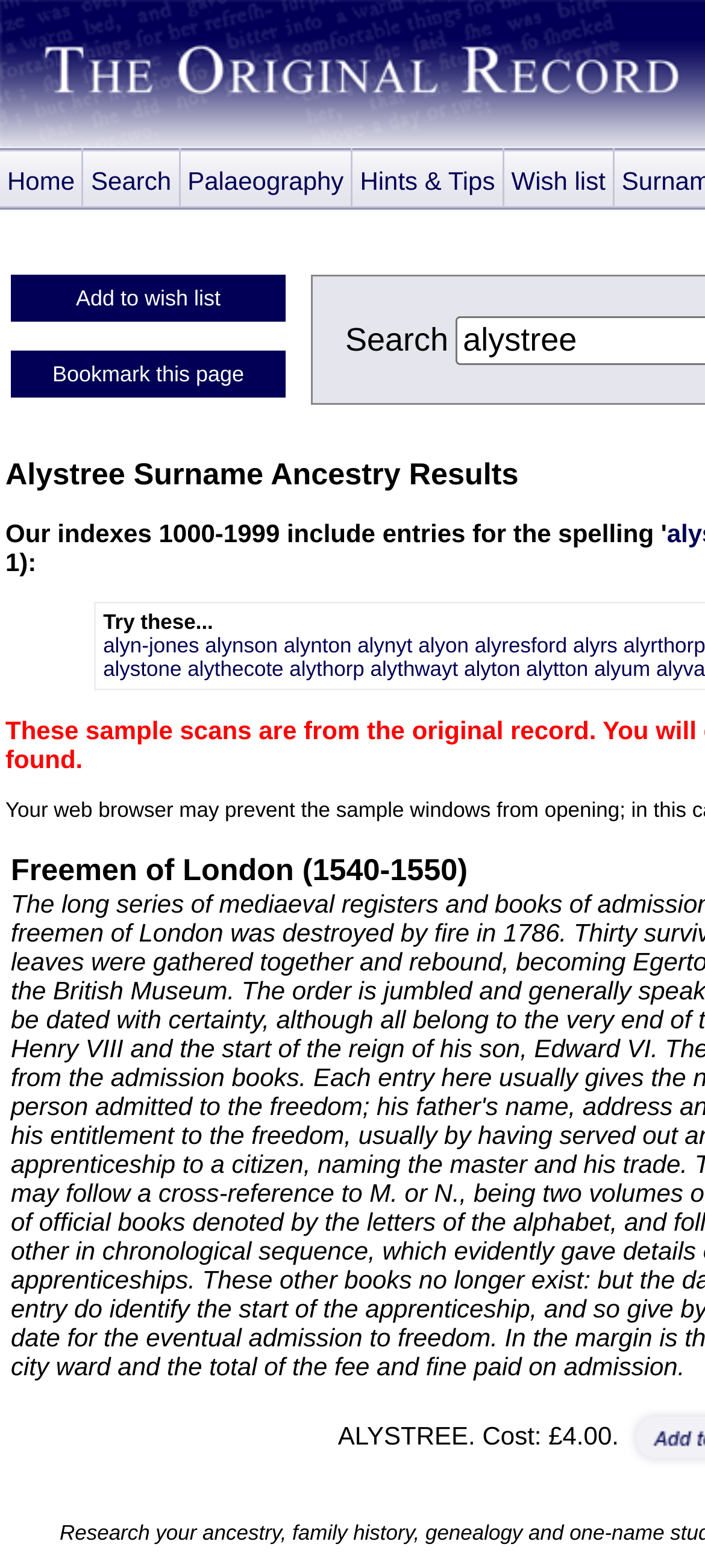Identify the bounding box coordinates of the part that should be clicked to carry out this instruction: "Bookmark this page".

[0.015, 0.224, 0.405, 0.254]